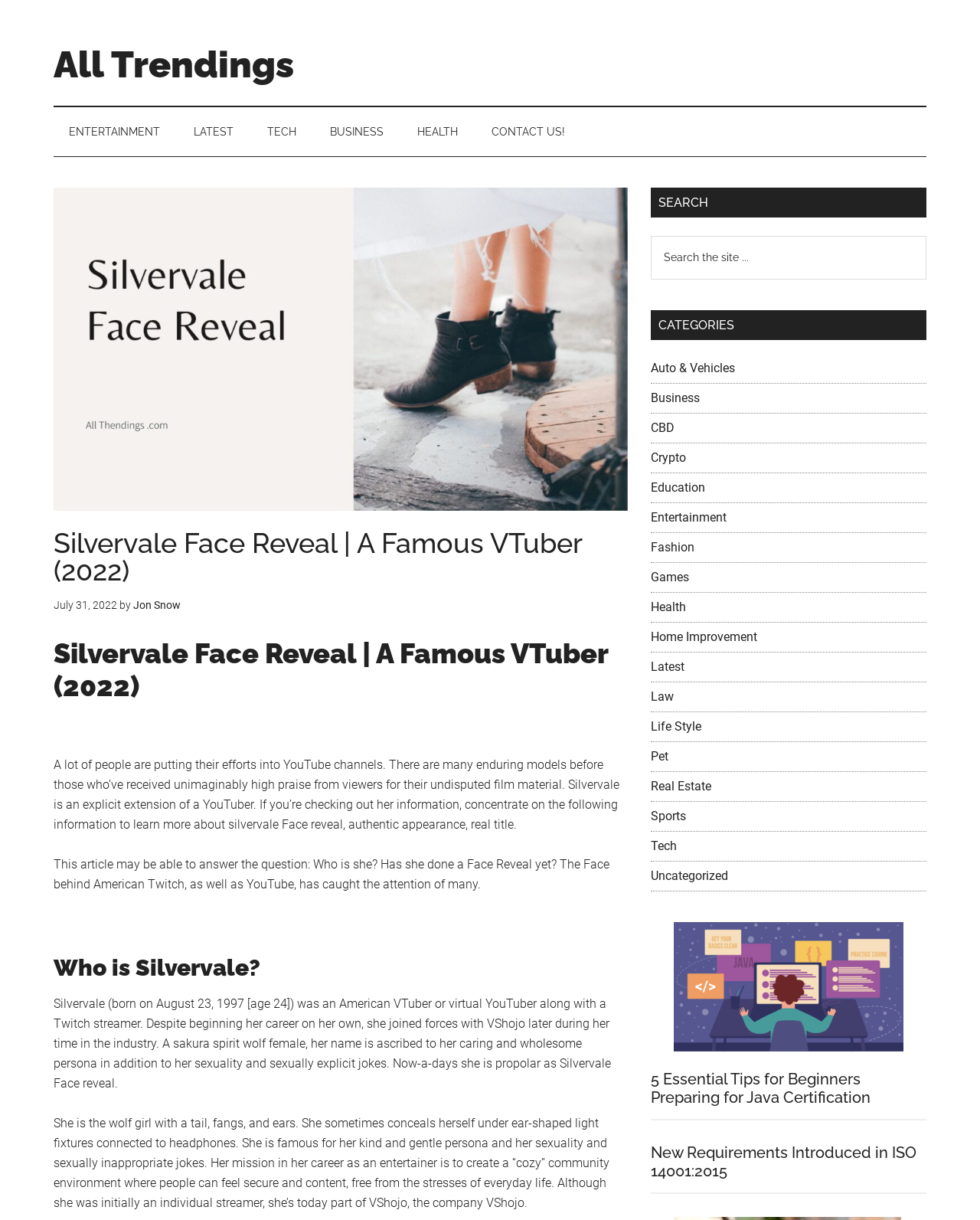Give a detailed account of the webpage's layout and content.

This webpage is about Silvervale, an American VTuber and Twitch streamer. At the top of the page, there are three "Skip to" links, followed by a navigation menu with links to "All Trendings", "ENTERTAINMENT", "LATEST", "TECH", "BUSINESS", "HEALTH", and "CONTACT US!". 

Below the navigation menu, there is a large image with a header that reads "Silvervale Face Reveal | A Famous VTuber (2022)". The image is accompanied by a time stamp "July 31, 2022" and a link to the author "Jon Snow". 

The main content of the page is divided into two sections. The left section contains a series of paragraphs that provide information about Silvervale, including her birthdate, career, and personality. The text is organized under headings such as "Who is Silvervale?" and describes her as a kind and gentle persona who aims to create a "cozy" community environment.

The right section of the page is a sidebar that contains a search bar, categories, and a list of articles. The categories include "Auto & Vehicles", "Business", "CBD", and many others. There are also two article previews, one titled "5 Essential Tips for Beginners Preparing for Java Certification" and another titled "New Requirements Introduced in ISO 14001:2015".